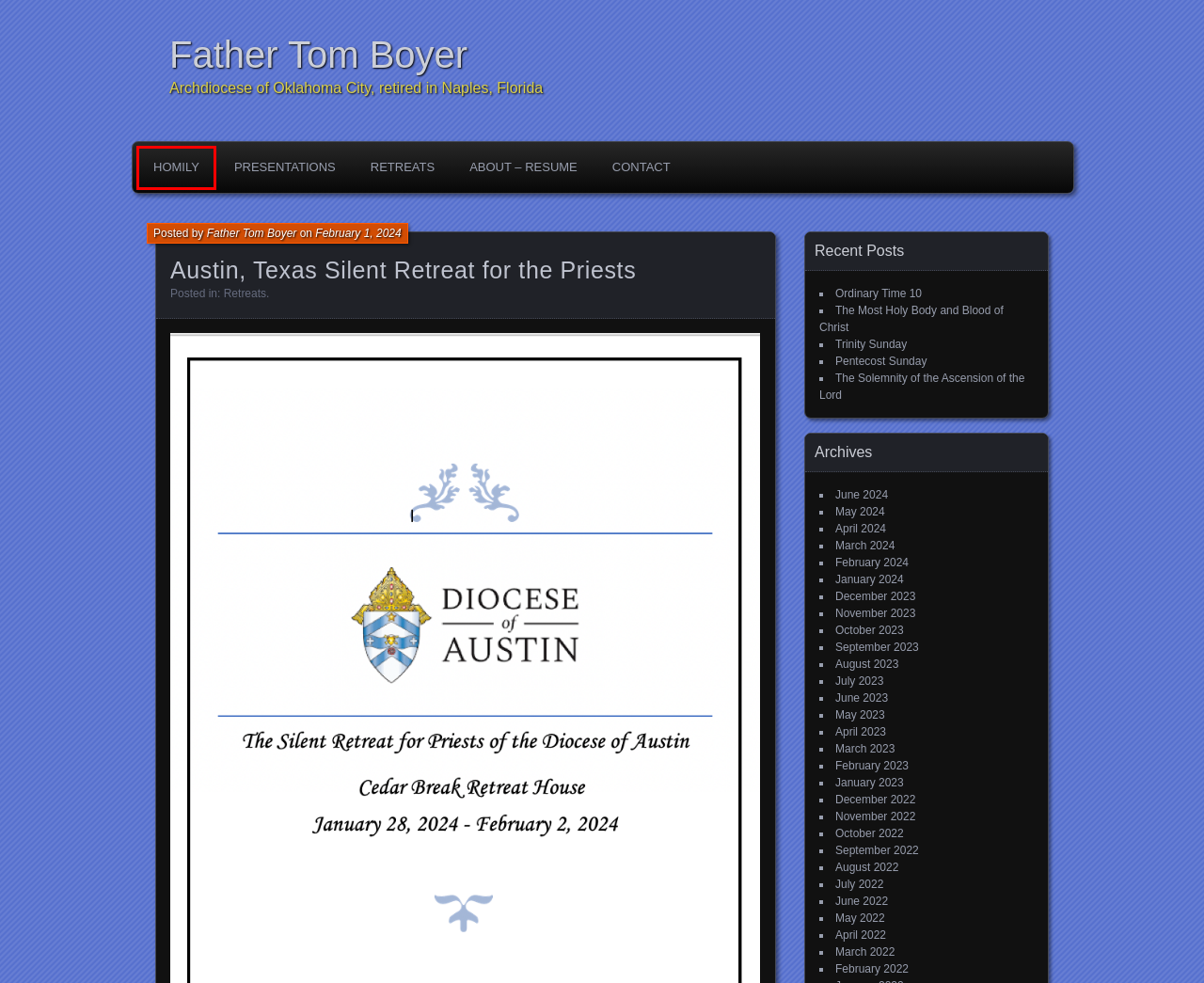With the provided screenshot showing a webpage and a red bounding box, determine which webpage description best fits the new page that appears after clicking the element inside the red box. Here are the options:
A. July | 2023 | Father Tom Boyer
B. June | 2022 | Father Tom Boyer
C. Homily | Father Tom Boyer
D. Pentecost Sunday | Father Tom Boyer
E. May | 2022 | Father Tom Boyer
F. October | 2022 | Father Tom Boyer
G. February | 2024 | Father Tom Boyer
H. November | 2022 | Father Tom Boyer

C